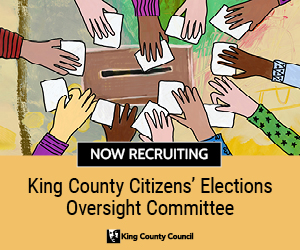Give a detailed account of the contents of the image.

The image features a vibrant and engaging illustration showing diverse hands reaching towards a ballot box, symbolizing community participation and civic engagement. The colorful depiction highlights the message "NOW RECRUITING" prominently at the top, drawing attention to the call for members to join the King County Citizens’ Elections Oversight Committee. This initiative, represented by the King County Council, emphasizes the importance of ensuring fair and transparent elections in the community. The warm, inviting tones and inclusive imagery reflect the diversity and unity of King County residents working together to uphold democratic values.